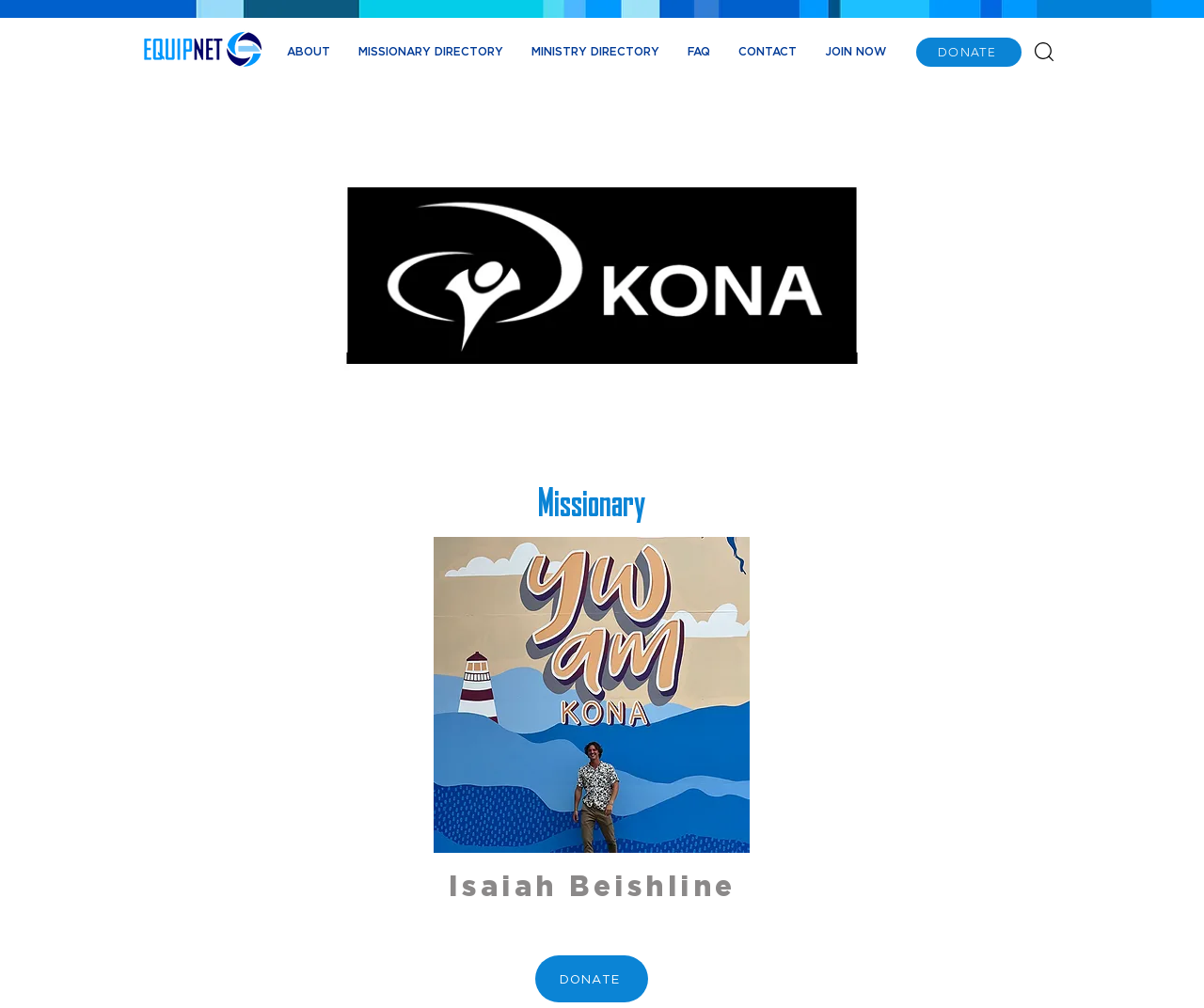Detail the various sections and features of the webpage.

The webpage appears to be a personal or professional profile page for Isaiah Beishline. At the top of the page, there is a horizontal stripe image that spans the entire width. Below the stripe, there is a logo image of Equipnet on the left side, and a navigation menu on the right side with links to various sections such as "ABOUT", "MISSIONARY DIRECTORY", "MINISTRY DIRECTORY", "FAQ", "CONTACT", and "JOIN NOW".

On the right side of the navigation menu, there is a "DONATE" link. Below the navigation menu, there is a large section dedicated to Isaiah Beishline, with a heading that reads "Missionary" and a subheading that reads "Isaiah Beishline". This section contains a large image of Isaiah Beishline, which takes up most of the width of the page.

Below the image, there is another heading that reads "Isaiah Beishline", and an image of the Instagram logo on the right side. At the very bottom of the page, there is another "DONATE" link. Overall, the page has a simple and clean layout, with a focus on showcasing Isaiah Beishline's profile and providing easy access to various sections of the website.